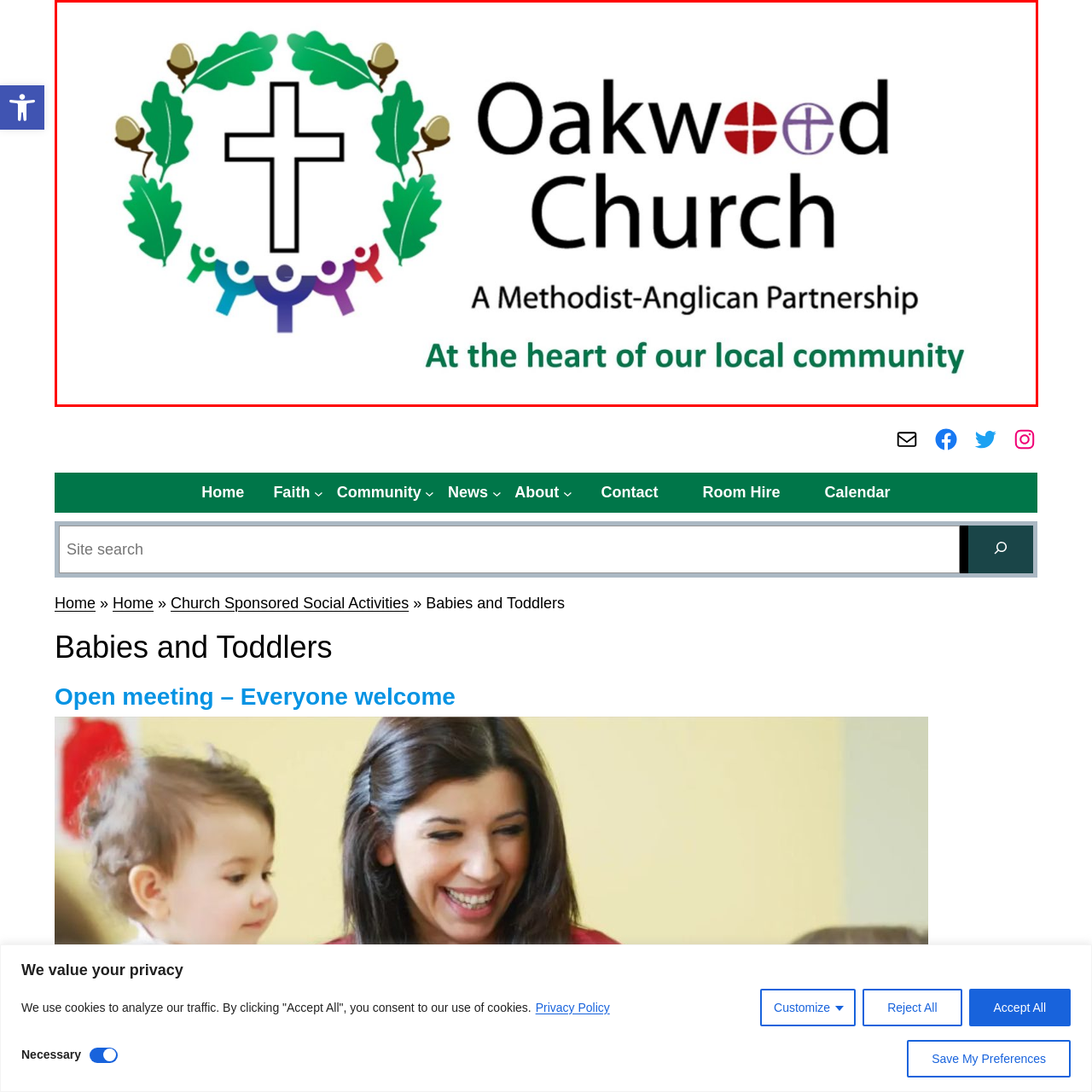Explain in detail what is depicted in the image within the red-bordered box.

The image prominently features the logo of Oakwood Church, designed to represent its identity as a Methodist-Anglican partnership. At the center is a bold cross, symbolizing faith, surrounded by a vibrant circle of stylized figures in various colors, indicating community and inclusivity. The figures are intertwined with green oak leaves, reinforcing the church's connection to nature and the local community. 

To the right of the cross and figures, the name "Oakwood Church" is presented in a modern font, with the “o” featuring a colorful emblem that may represent the church's mission. Beneath the church name, the tagline "At the heart of our local community" emphasizes the church's role and commitment to serving and engaging with its congregation and the surrounding area. This logo encapsulates the church's values, community spirit, and multi-denominational approach.